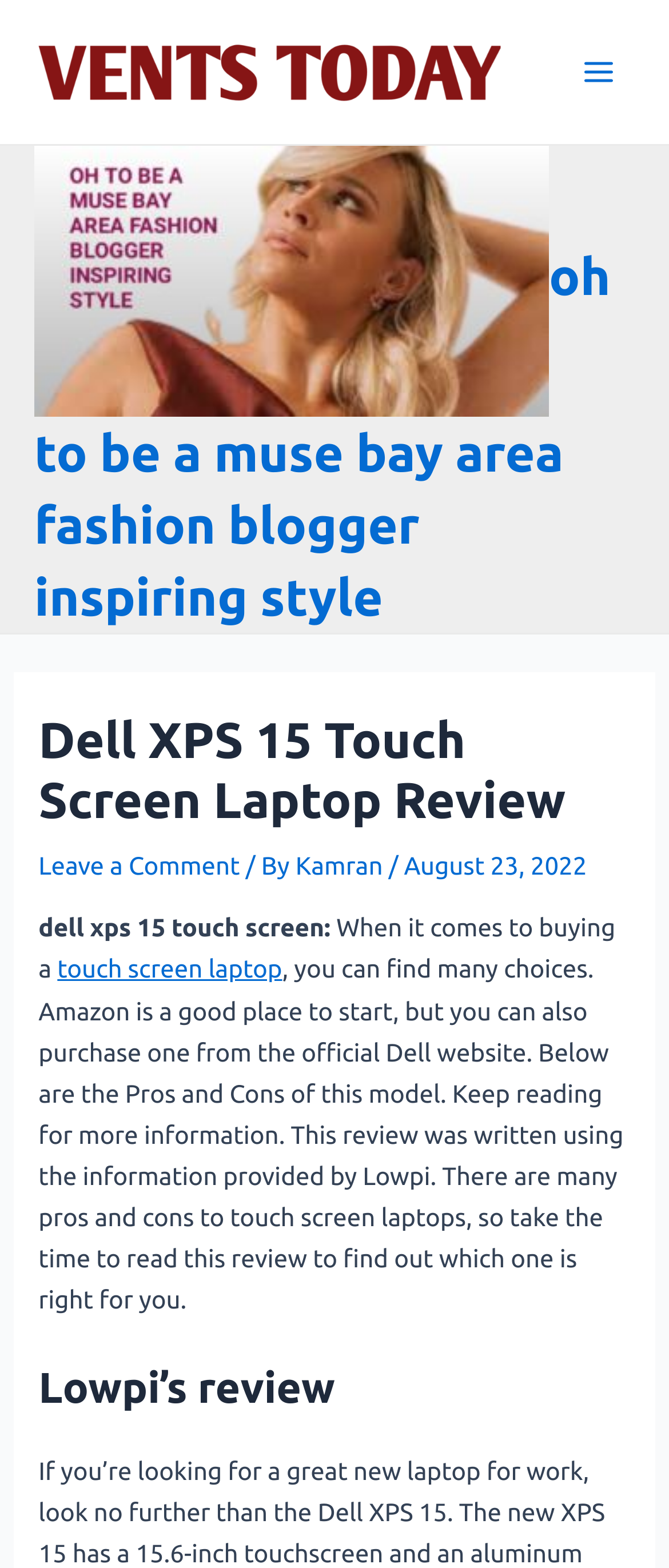Who wrote the review?
We need a detailed and exhaustive answer to the question. Please elaborate.

I found the answer by looking at the link 'Kamran' which is located near the text '/ By' and a date, suggesting that Kamran is the author of the review.